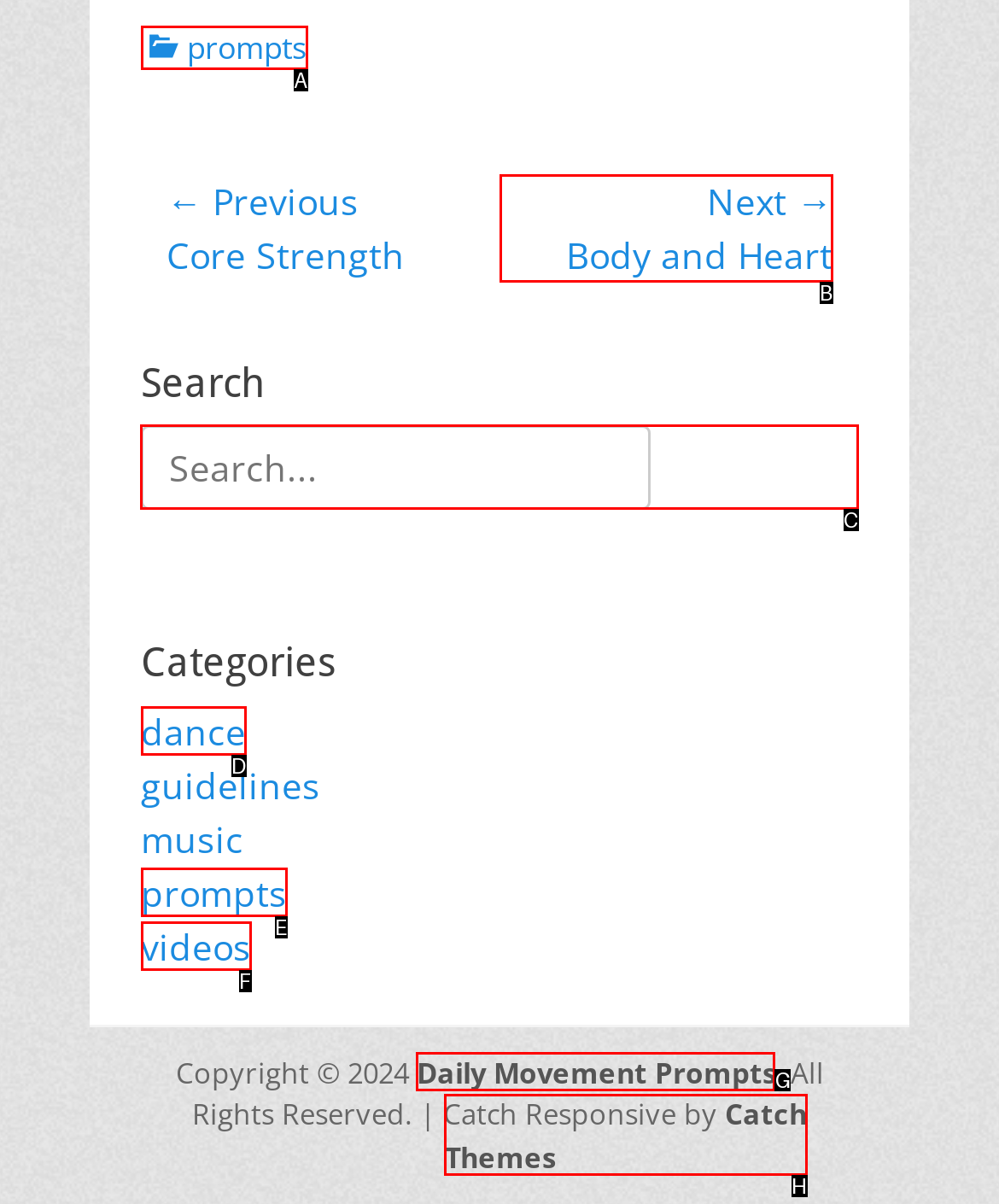Select the HTML element that needs to be clicked to carry out the task: Search for something
Provide the letter of the correct option.

C